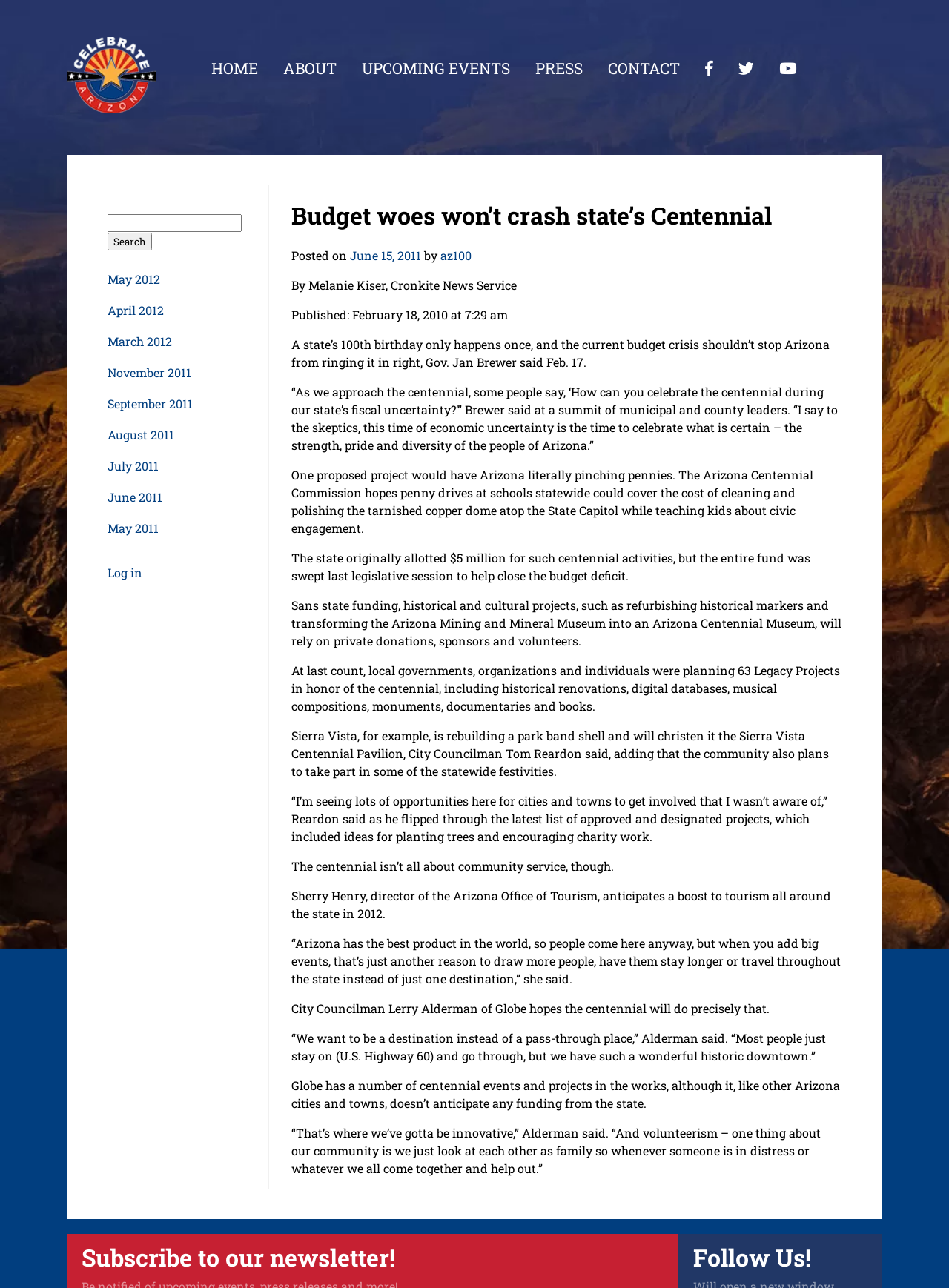Please identify the bounding box coordinates of the region to click in order to complete the given instruction: "Click on the HOME link". The coordinates should be four float numbers between 0 and 1, i.e., [left, top, right, bottom].

[0.199, 0.045, 0.272, 0.078]